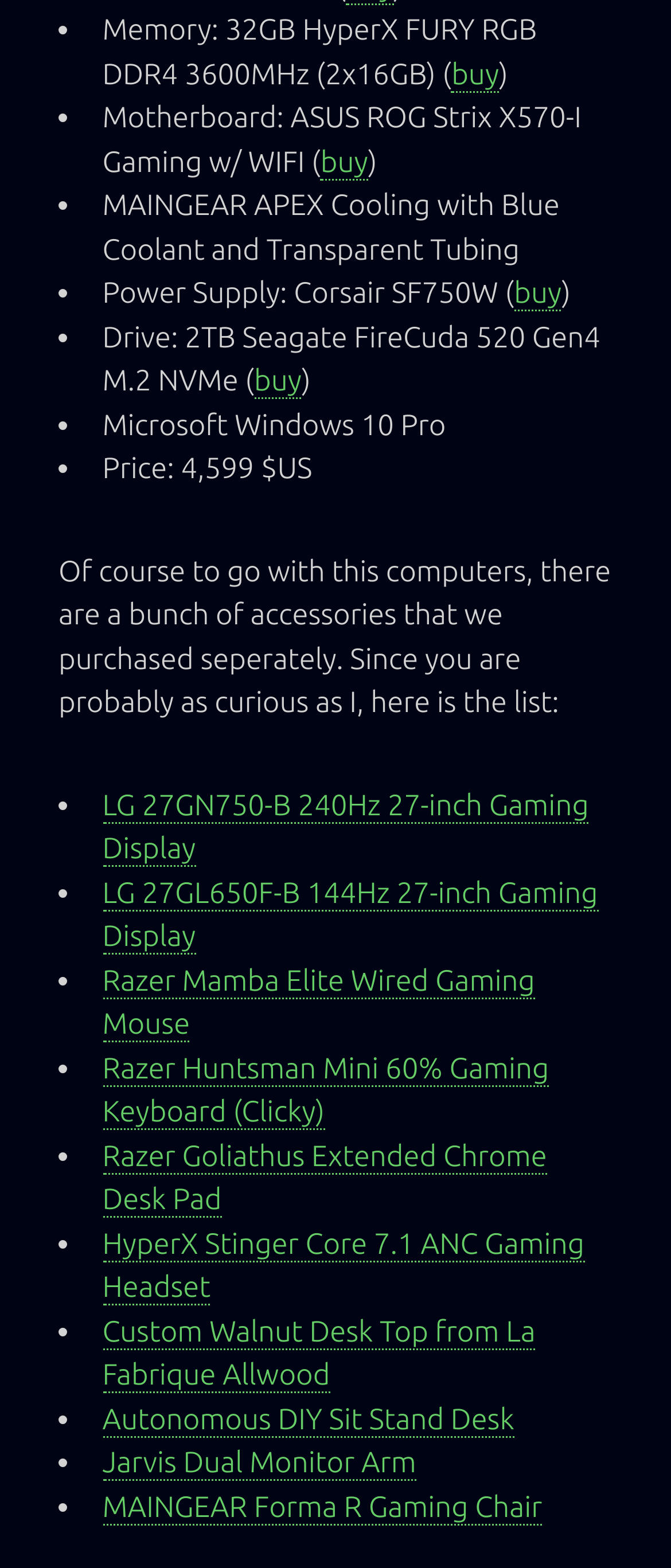Please answer the following question using a single word or phrase: 
What type of chair is mentioned in the accessories list?

Gaming Chair